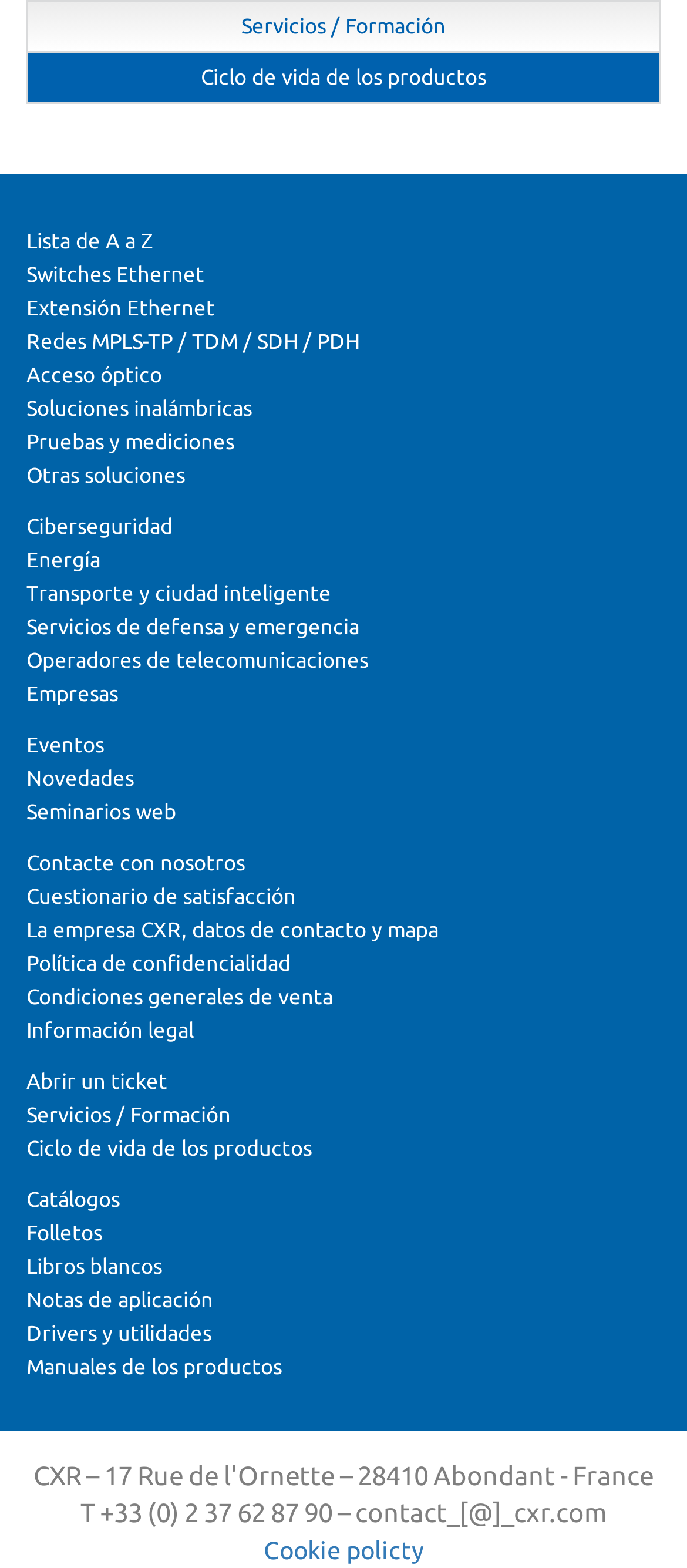Give a one-word or one-phrase response to the question:
What is the last link on the webpage?

Manuales de los productos